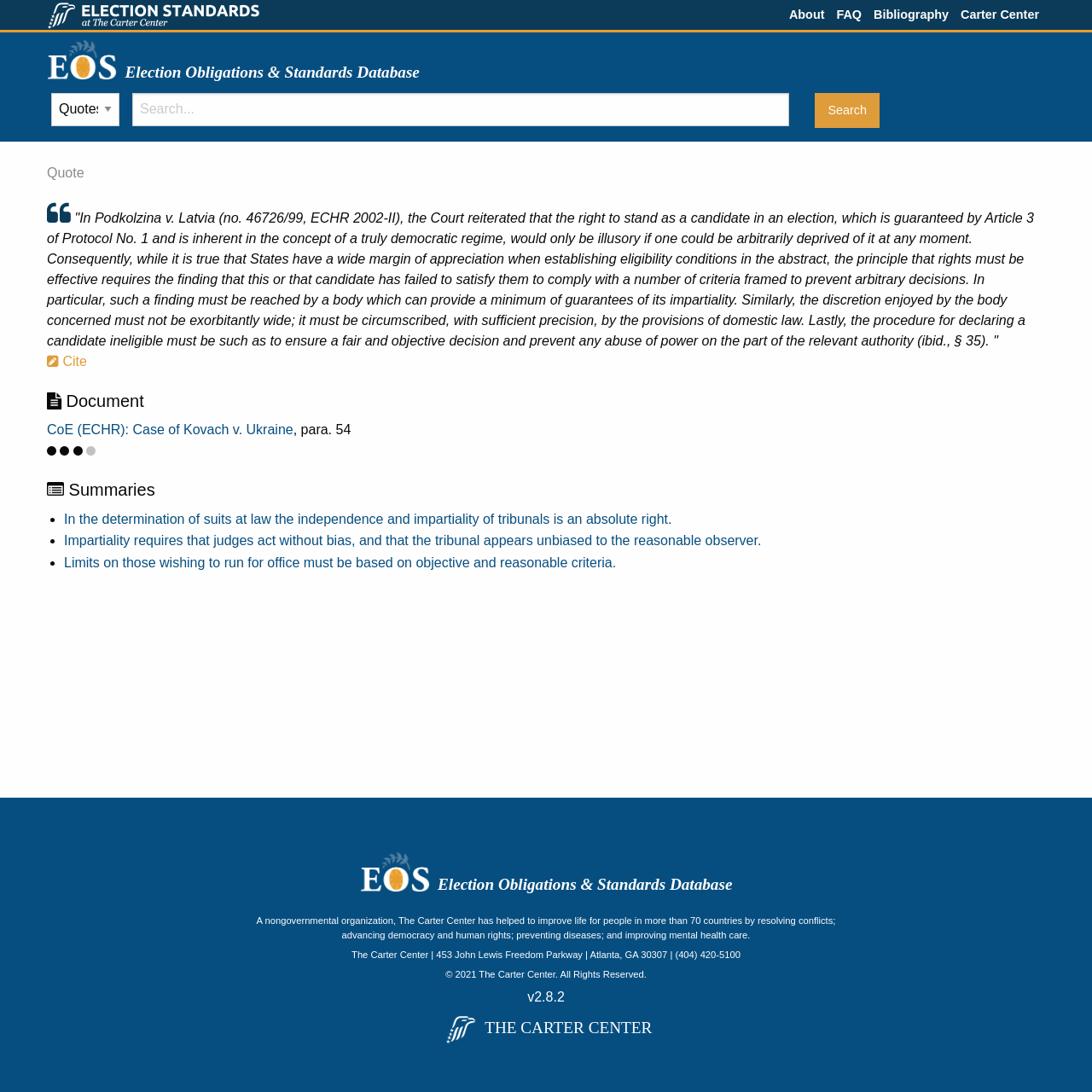Analyze the image and provide a detailed answer to the question: What is the purpose of the 'Search...' textbox?

I deduced this answer by analyzing the layout of the webpage. The 'Search...' textbox is located next to a button labeled 'Search', and above a section titled 'Election Obligations & Standards Database'. This suggests that the textbox is intended for users to search the database.